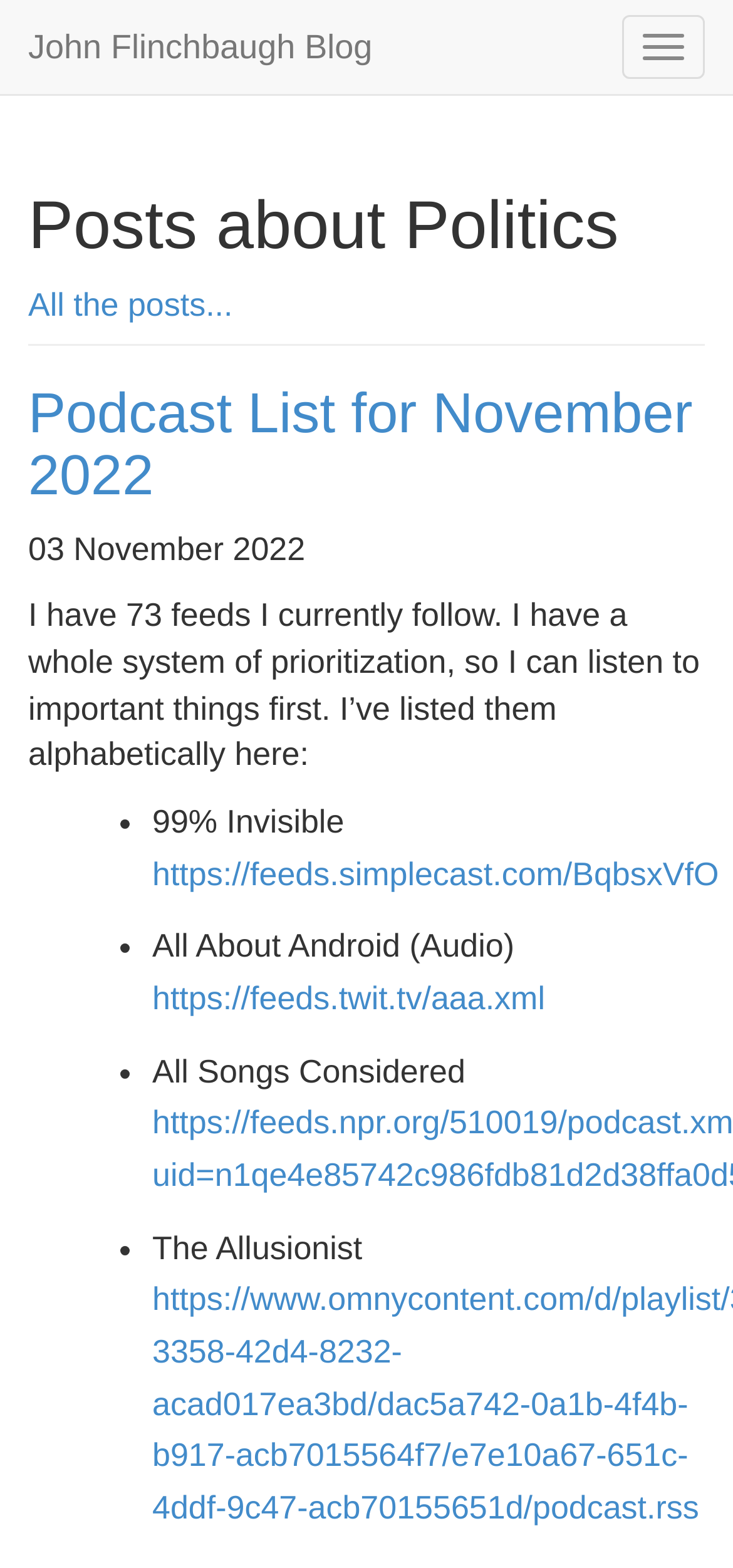Answer the following query concisely with a single word or phrase:
What is the blog post about?

Podcast List for November 2022